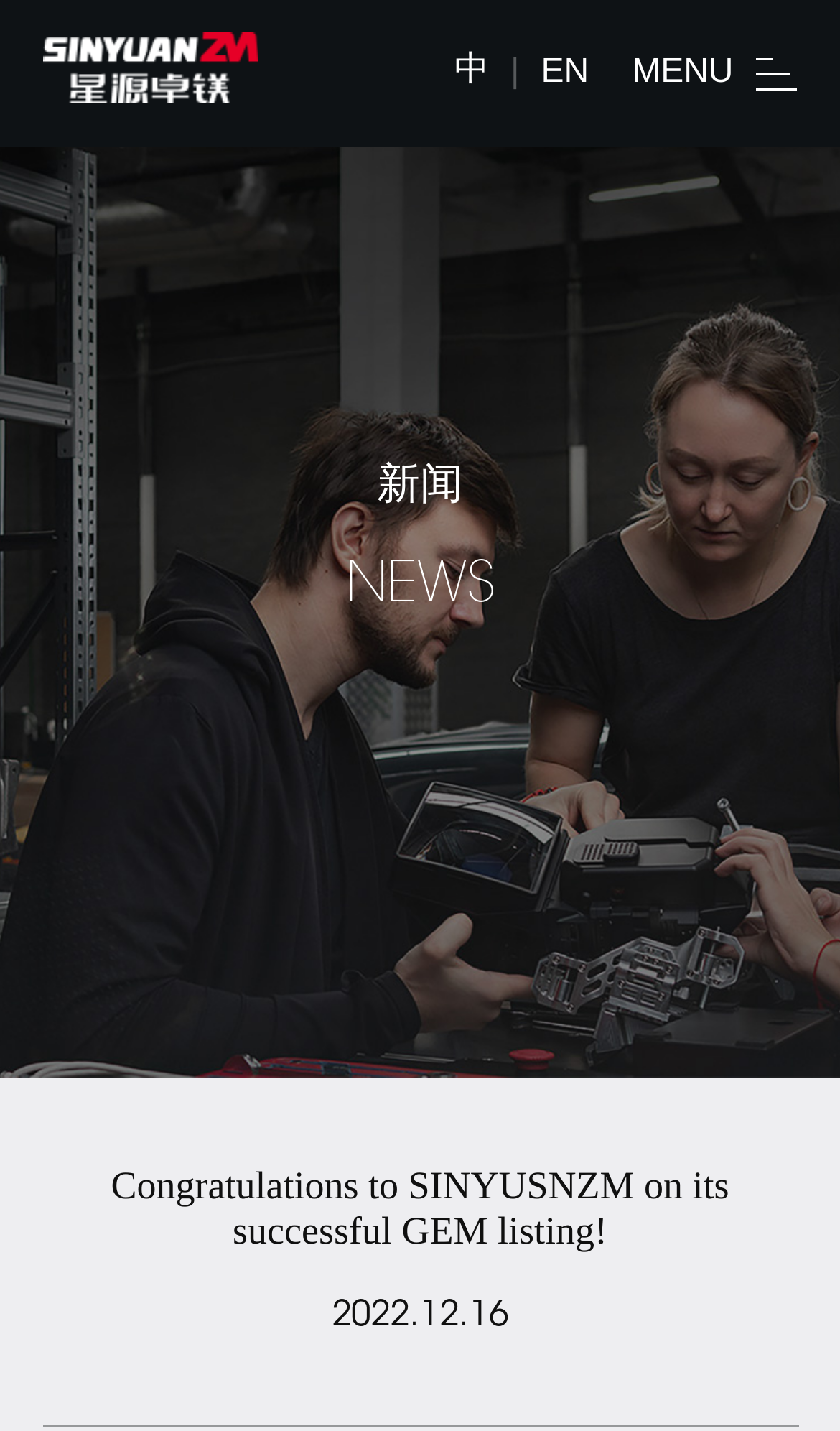Bounding box coordinates are to be given in the format (top-left x, top-left y, bottom-right x, bottom-right y). All values must be floating point numbers between 0 and 1. Provide the bounding box coordinate for the UI element described as: parent_node: 中

[0.05, 0.023, 0.306, 0.08]